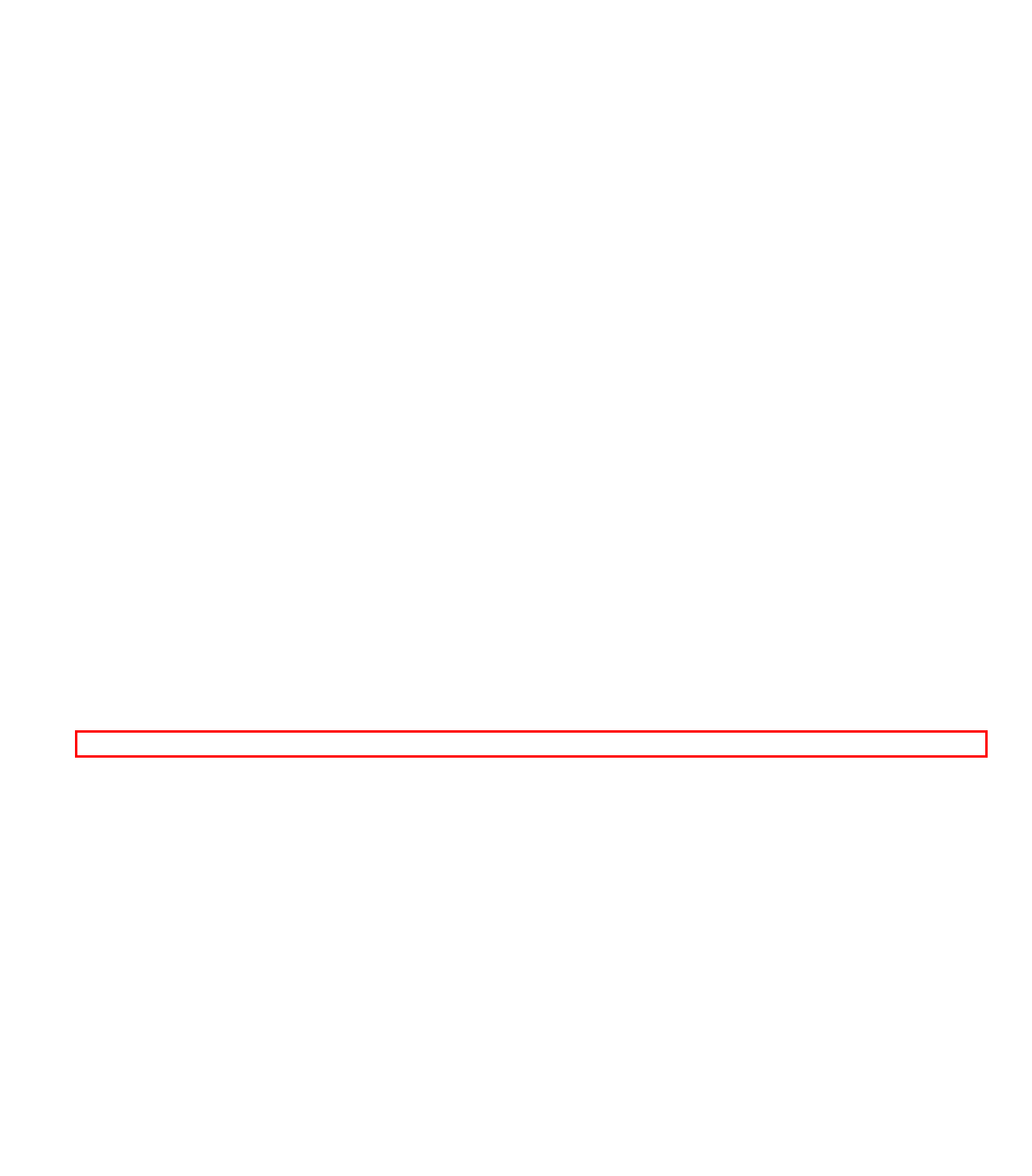You are given a screenshot with a red rectangle. Identify and extract the text within this red bounding box using OCR.

You may link to our home page, provided you do so in a way that is fair and legal and does not damage our reputation or take advantage of it, but you must not establish a link in such a way as to suggest any form of association, approval or endorsement on our part where none exists. You must not link to our site from any website that is not owned by you.